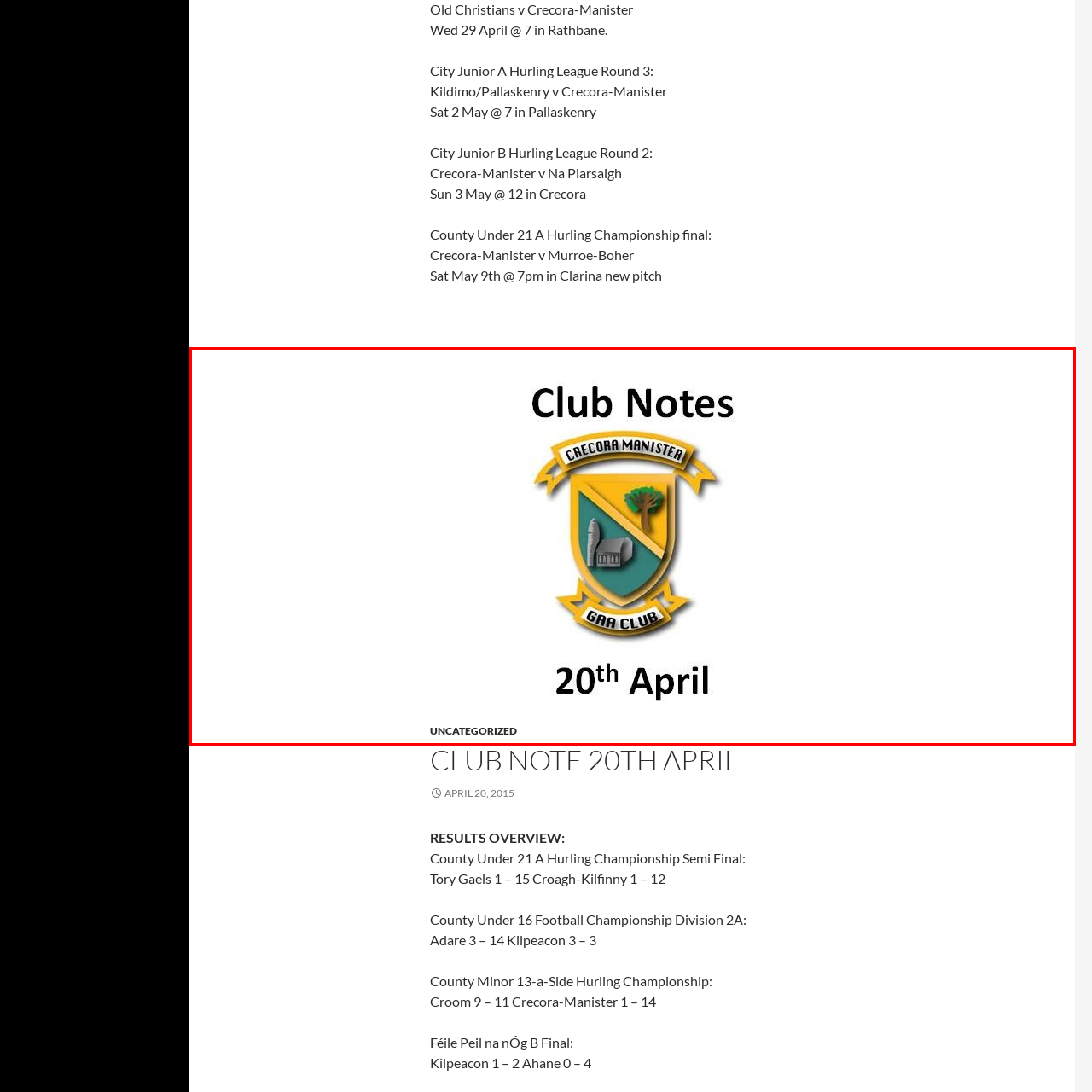Examine the image inside the red outline, What color is the font of 'Club Notes'?
 Answer with a single word or phrase.

Black